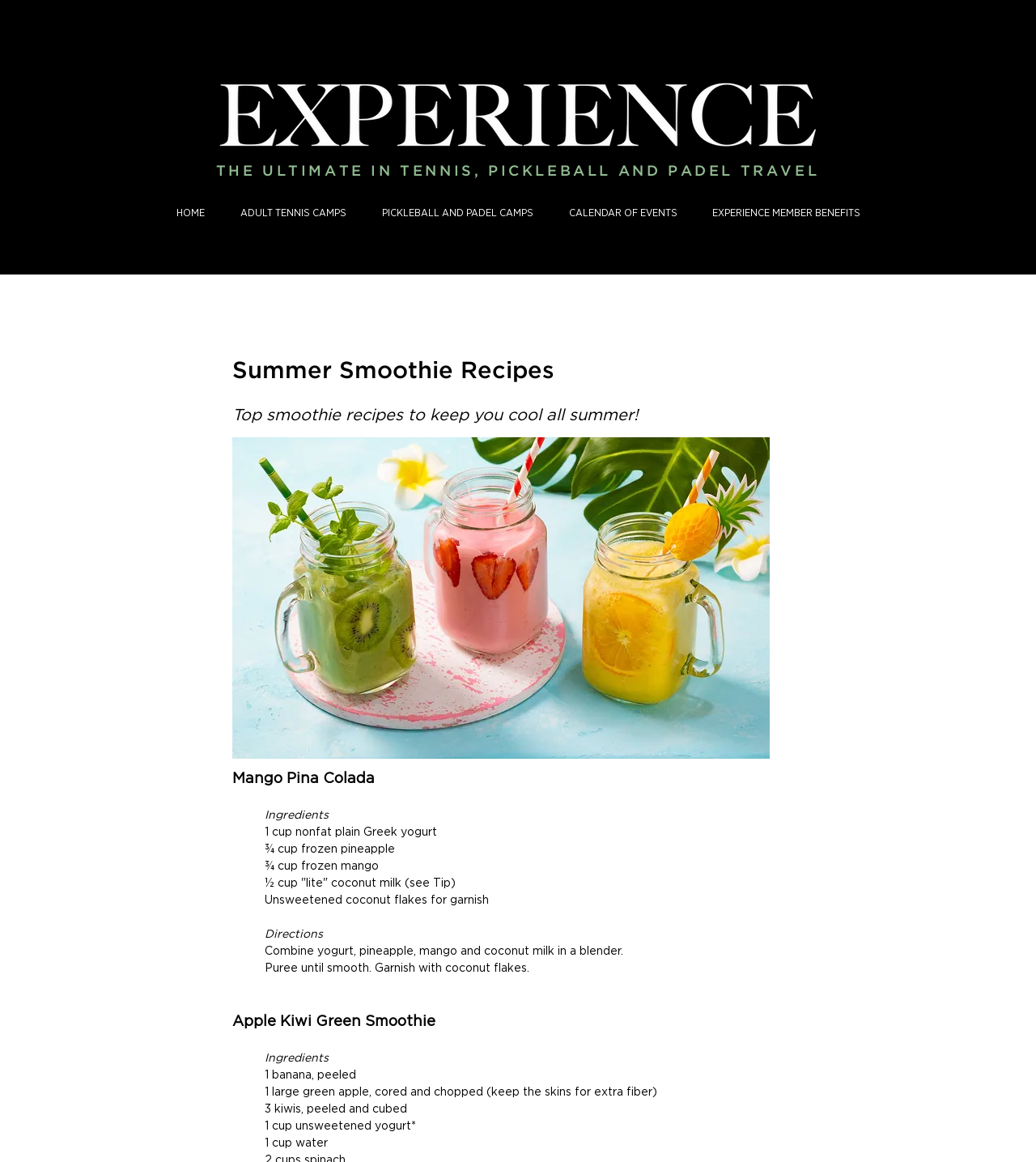Give the bounding box coordinates for the element described by: "CALENDAR OF EVENTS".

[0.532, 0.167, 0.67, 0.201]